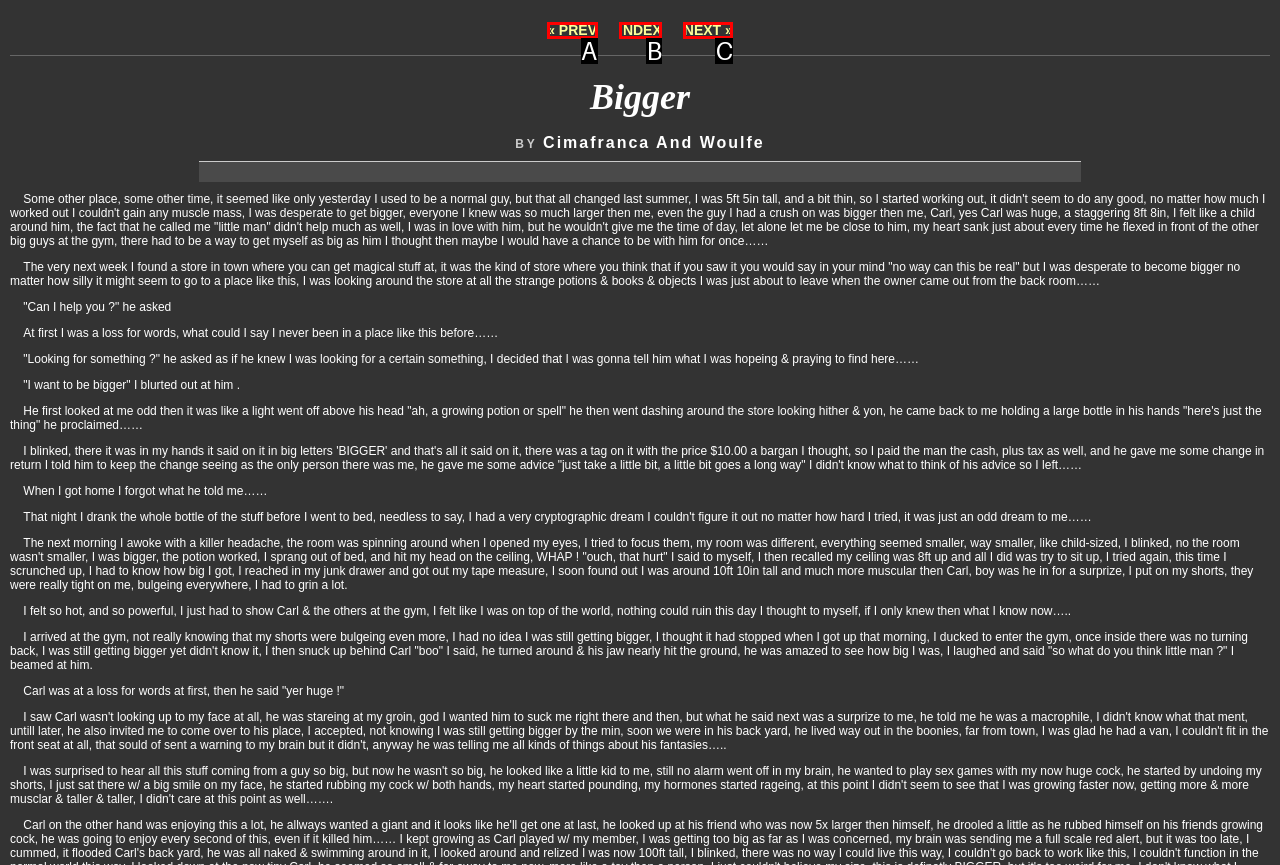Point out the HTML element that matches the following description: « PREV
Answer with the letter from the provided choices.

A